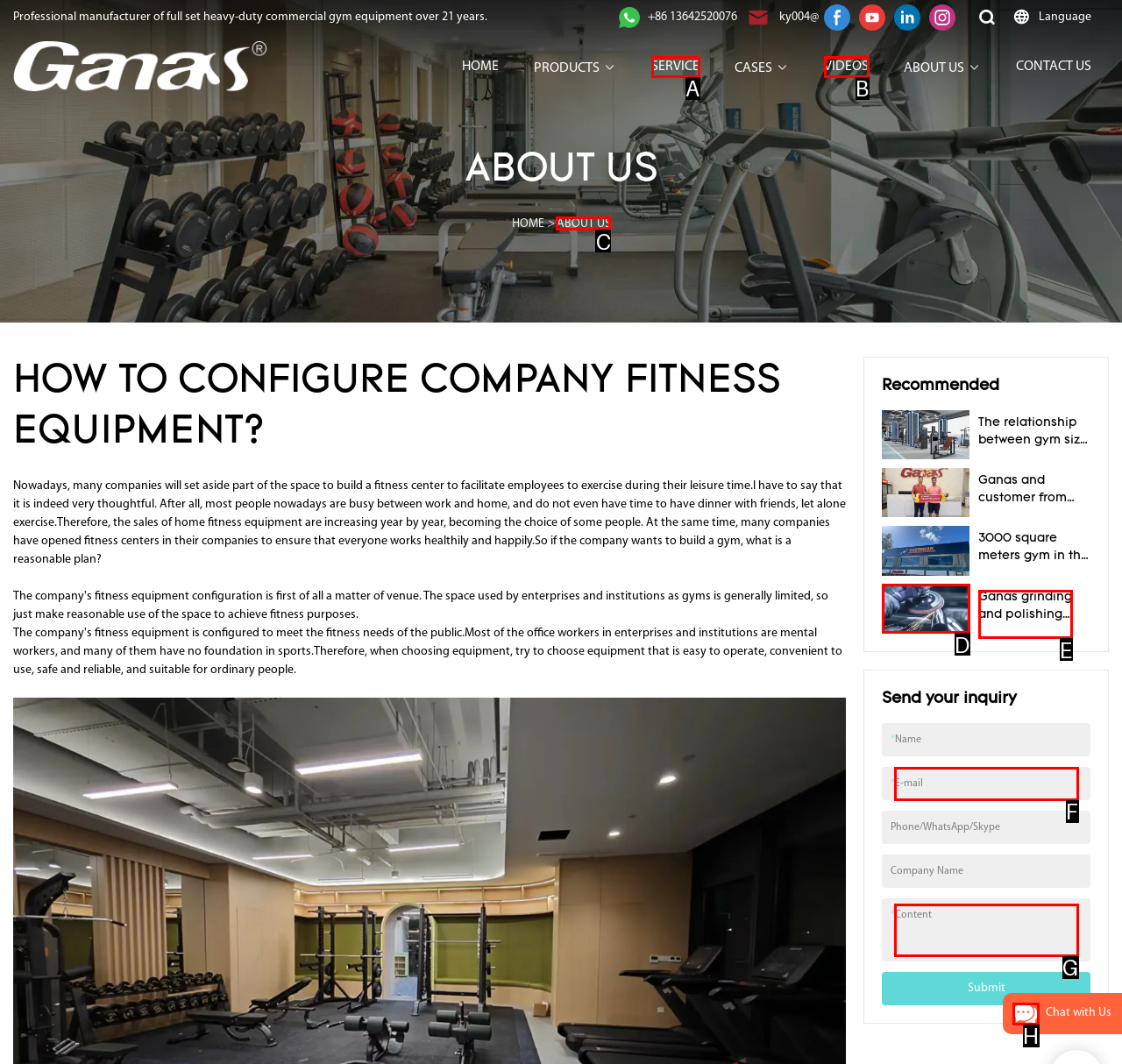Identify the correct option to click in order to complete this task: Chat with us via the chat button
Answer with the letter of the chosen option directly.

H